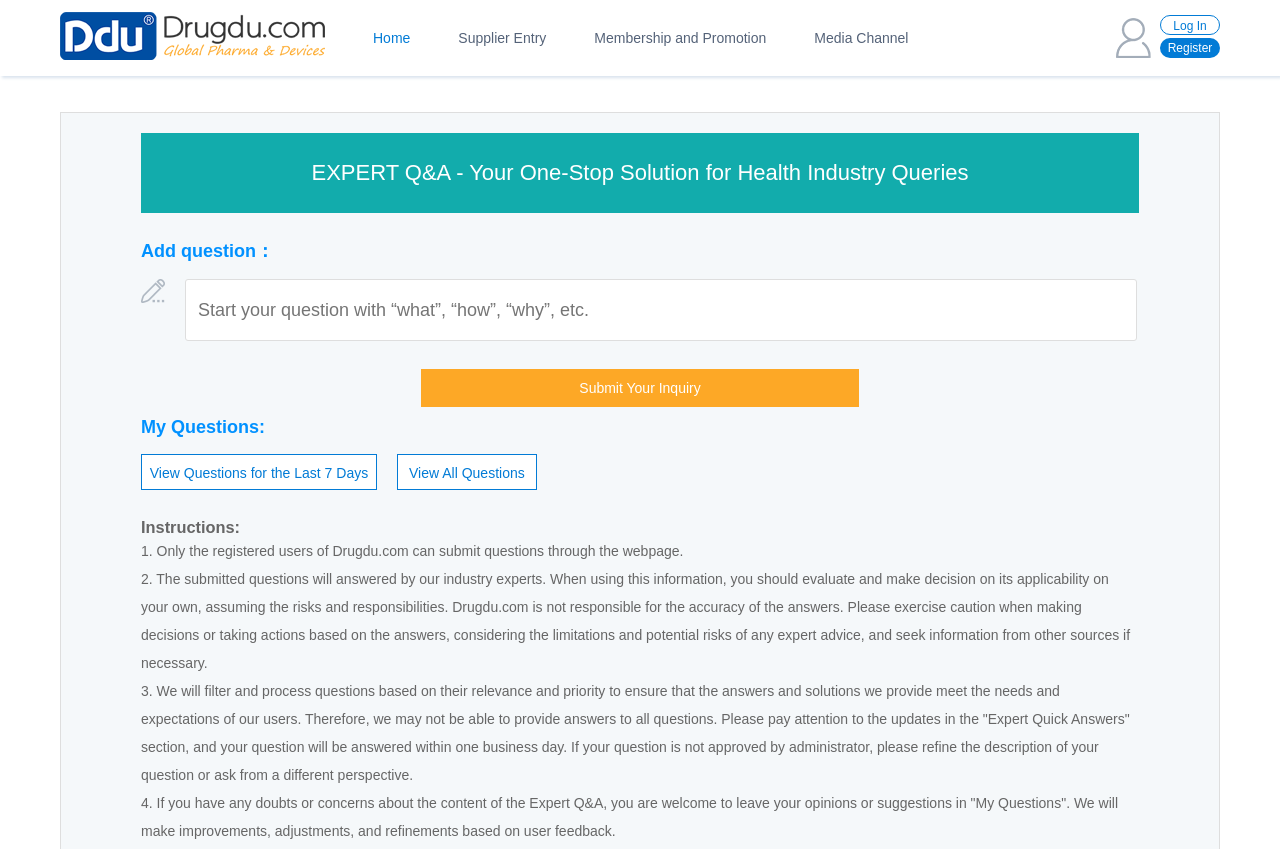How long does it take to get an answer to a question?
Using the visual information, respond with a single word or phrase.

One business day